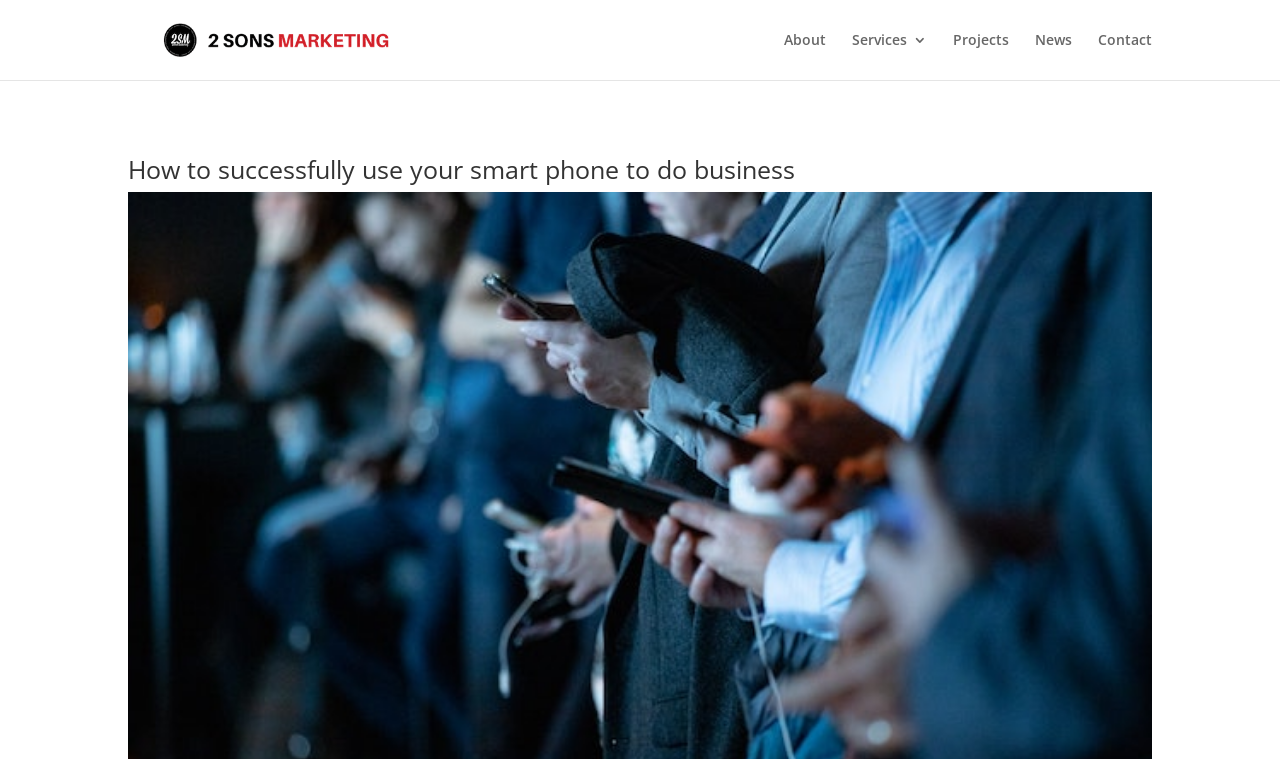Based on the image, please elaborate on the answer to the following question:
How many navigation links are there?

There are five navigation links on the top-right corner of the webpage, which are 'About', 'Services 3', 'Projects', 'News', and 'Contact'. These links are arranged horizontally and are easily accessible.